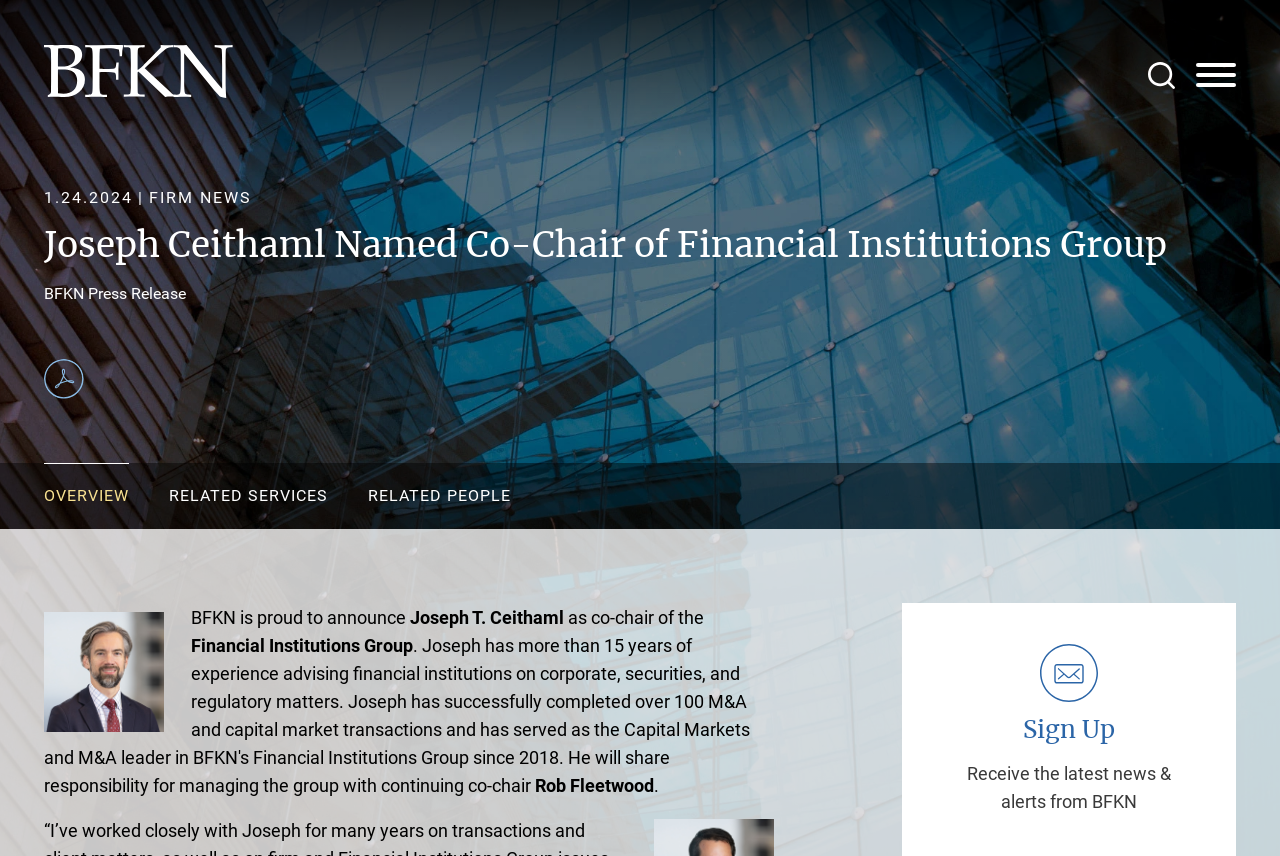Show me the bounding box coordinates of the clickable region to achieve the task as per the instruction: "Jump to a specific page".

[0.399, 0.006, 0.5, 0.047]